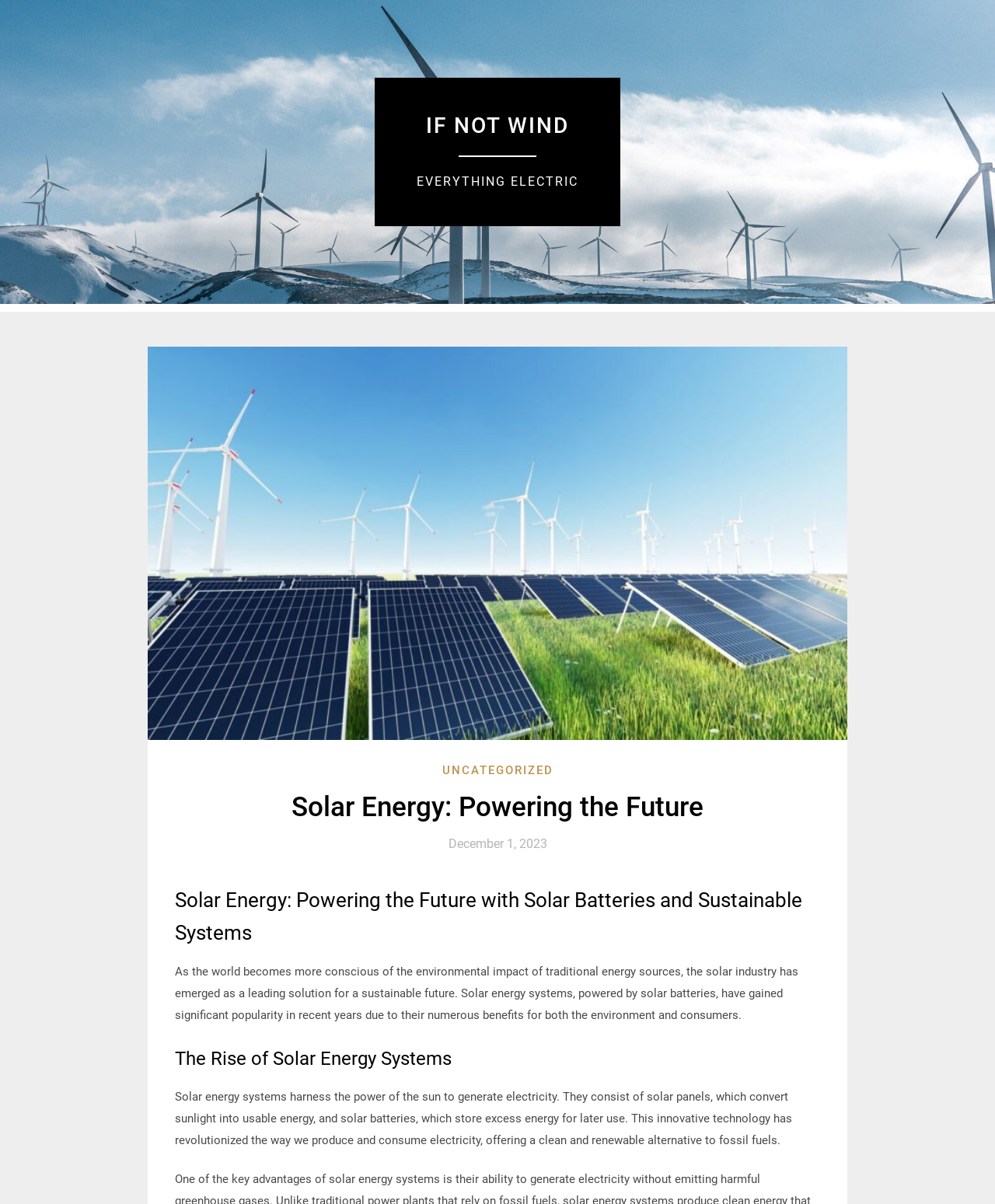Look at the image and write a detailed answer to the question: 
What is the alternative to fossil fuels mentioned on this webpage?

The webpage states that solar energy systems offer a clean and renewable alternative to fossil fuels, implying that solar energy is the alternative mentioned.